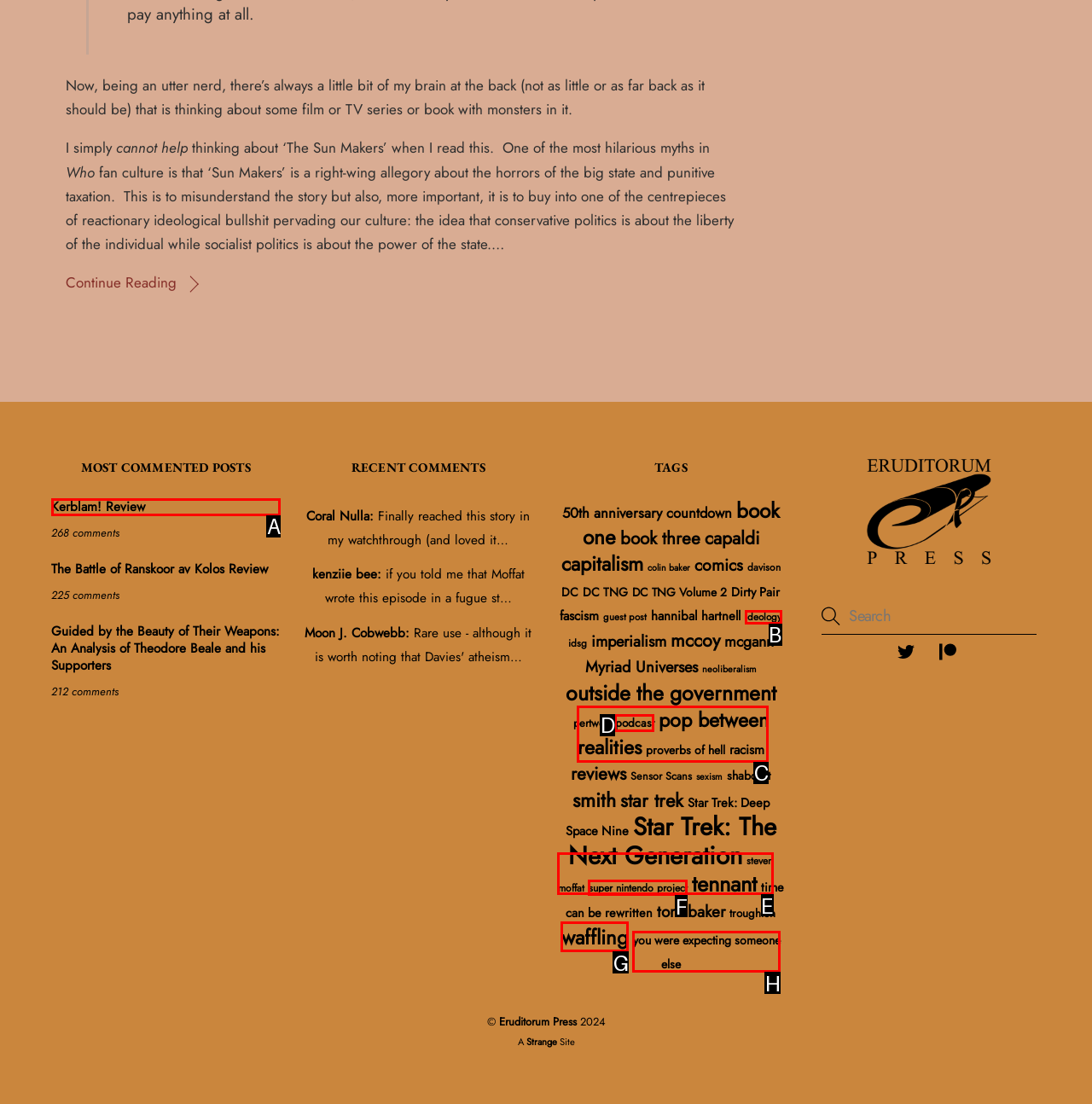Tell me which option I should click to complete the following task: Read 'Kerblam! Review'
Answer with the option's letter from the given choices directly.

A